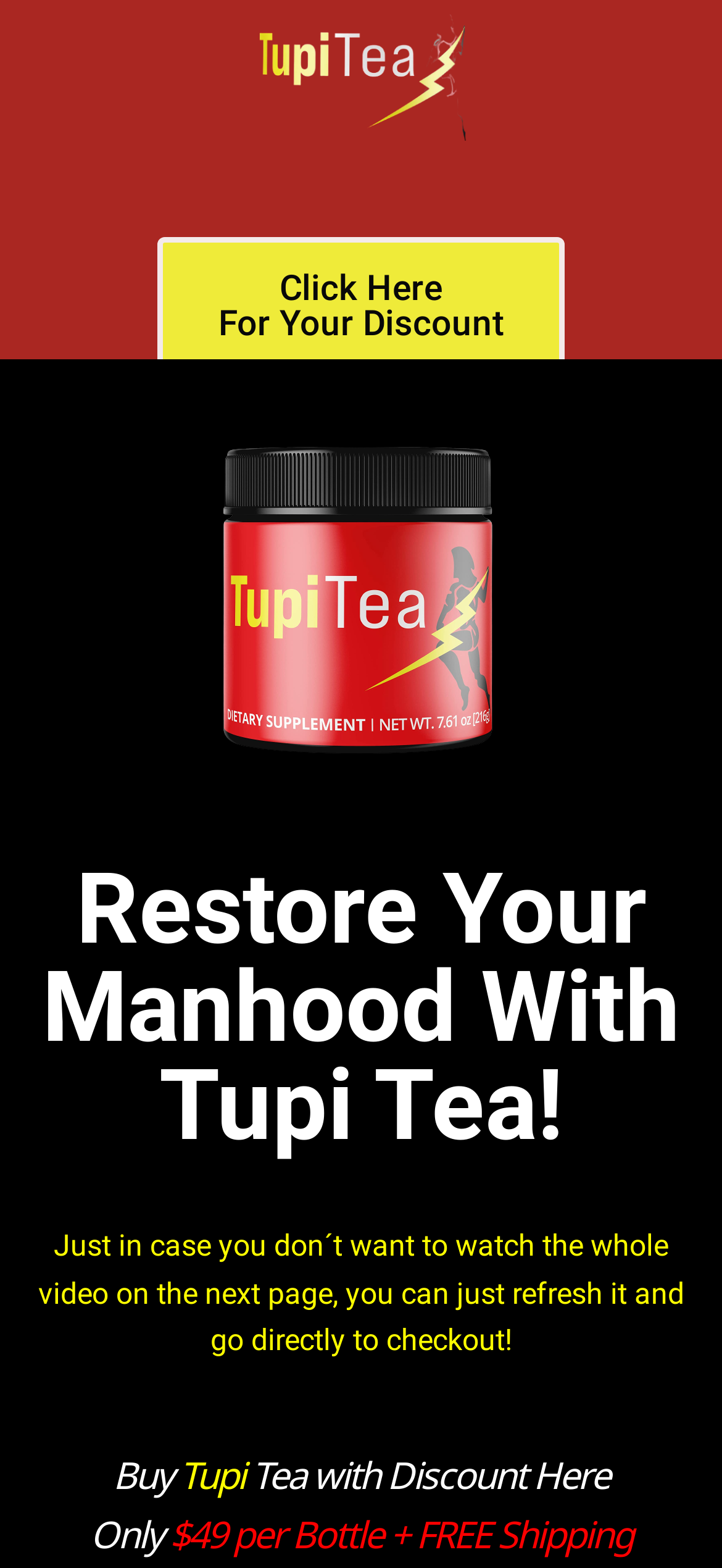What is the price of the product?
Look at the image and respond with a one-word or short phrase answer.

$49 per Bottle + FREE Shipping